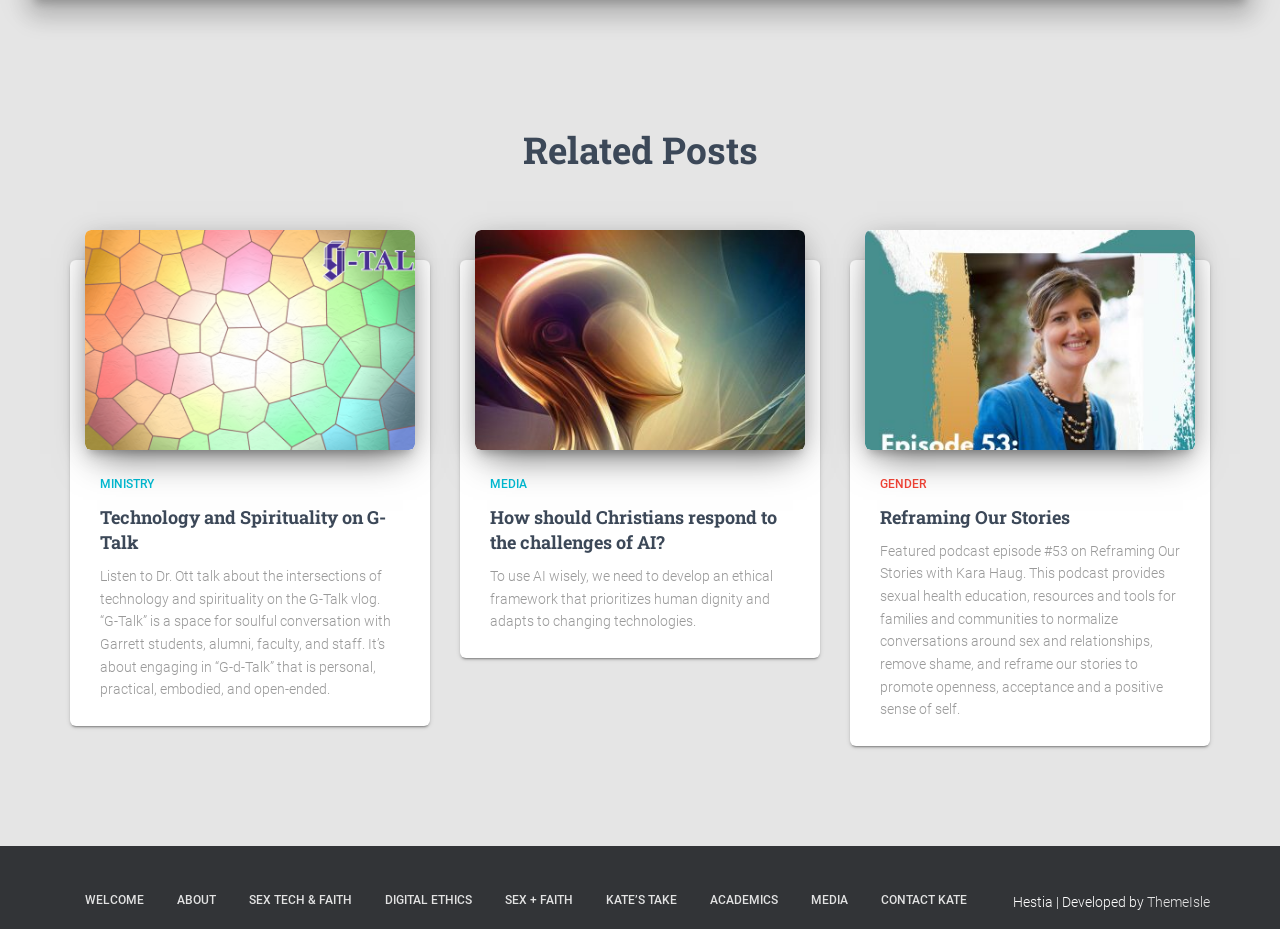How many categories are listed under 'Related Posts'?
From the image, respond using a single word or phrase.

3